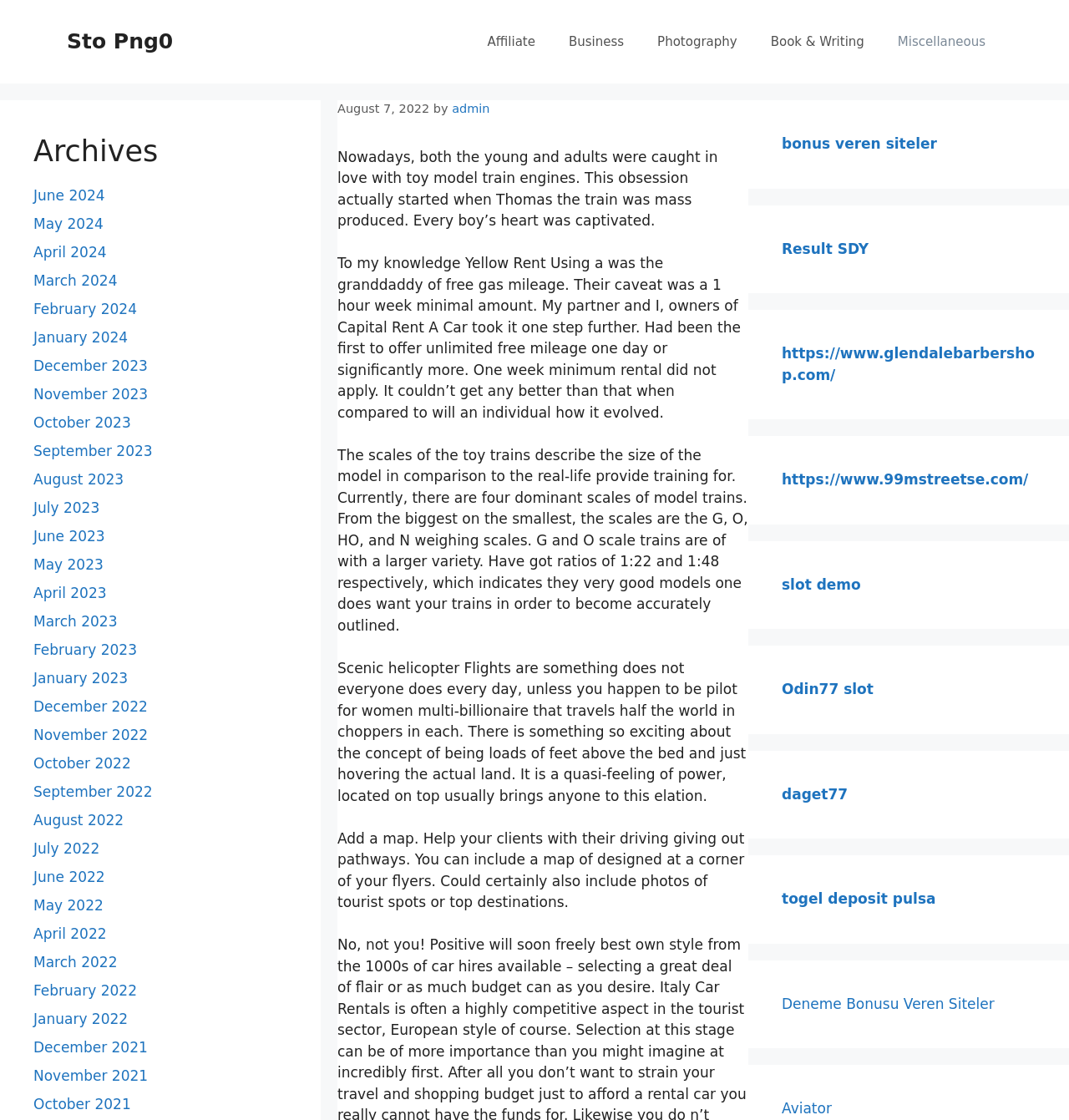Find and indicate the bounding box coordinates of the region you should select to follow the given instruction: "Read about Scenic helicopter Flights".

[0.616, 0.589, 0.998, 0.718]